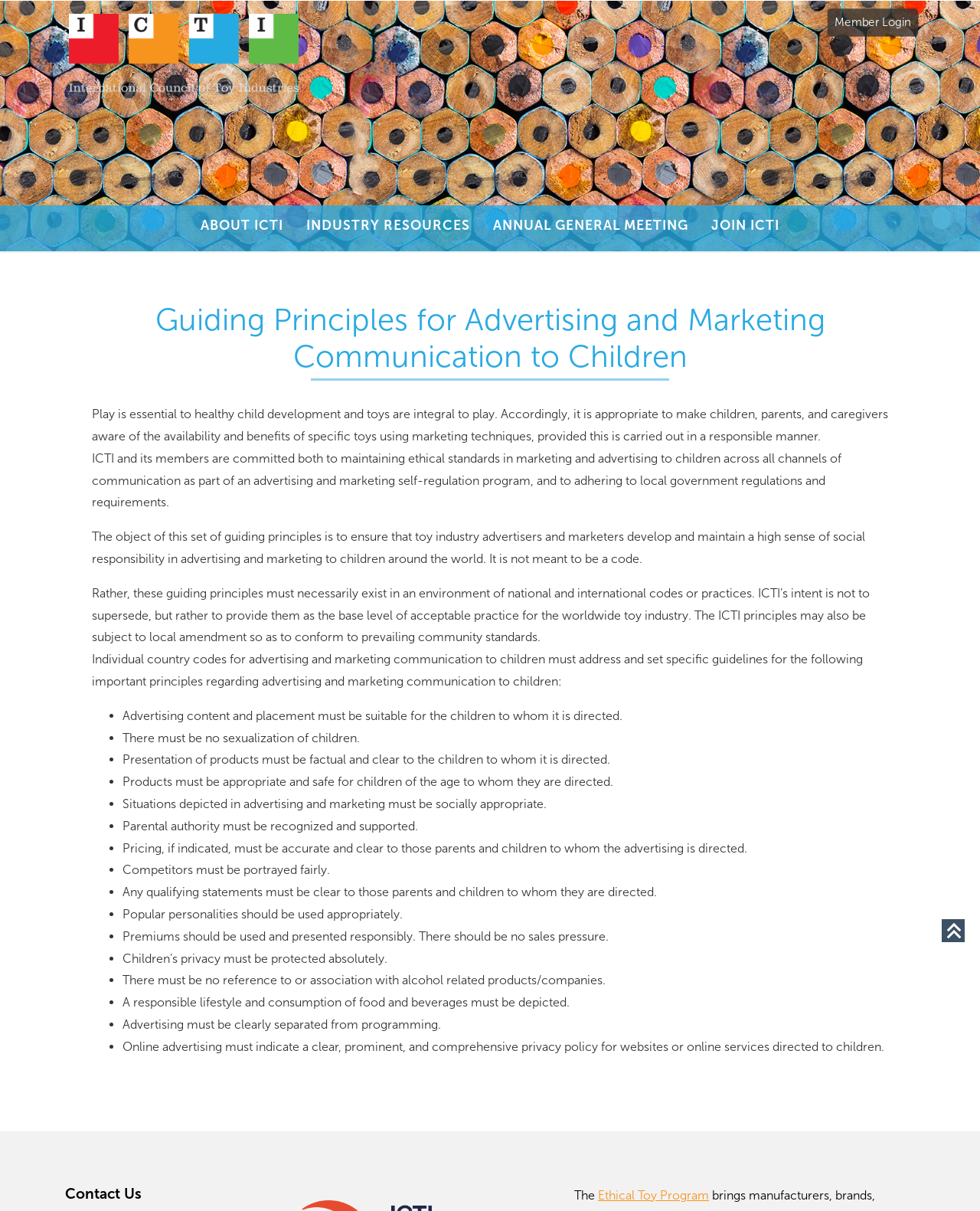Locate the bounding box of the UI element described by: "Annual General Meeting" in the given webpage screenshot.

[0.491, 0.169, 0.714, 0.201]